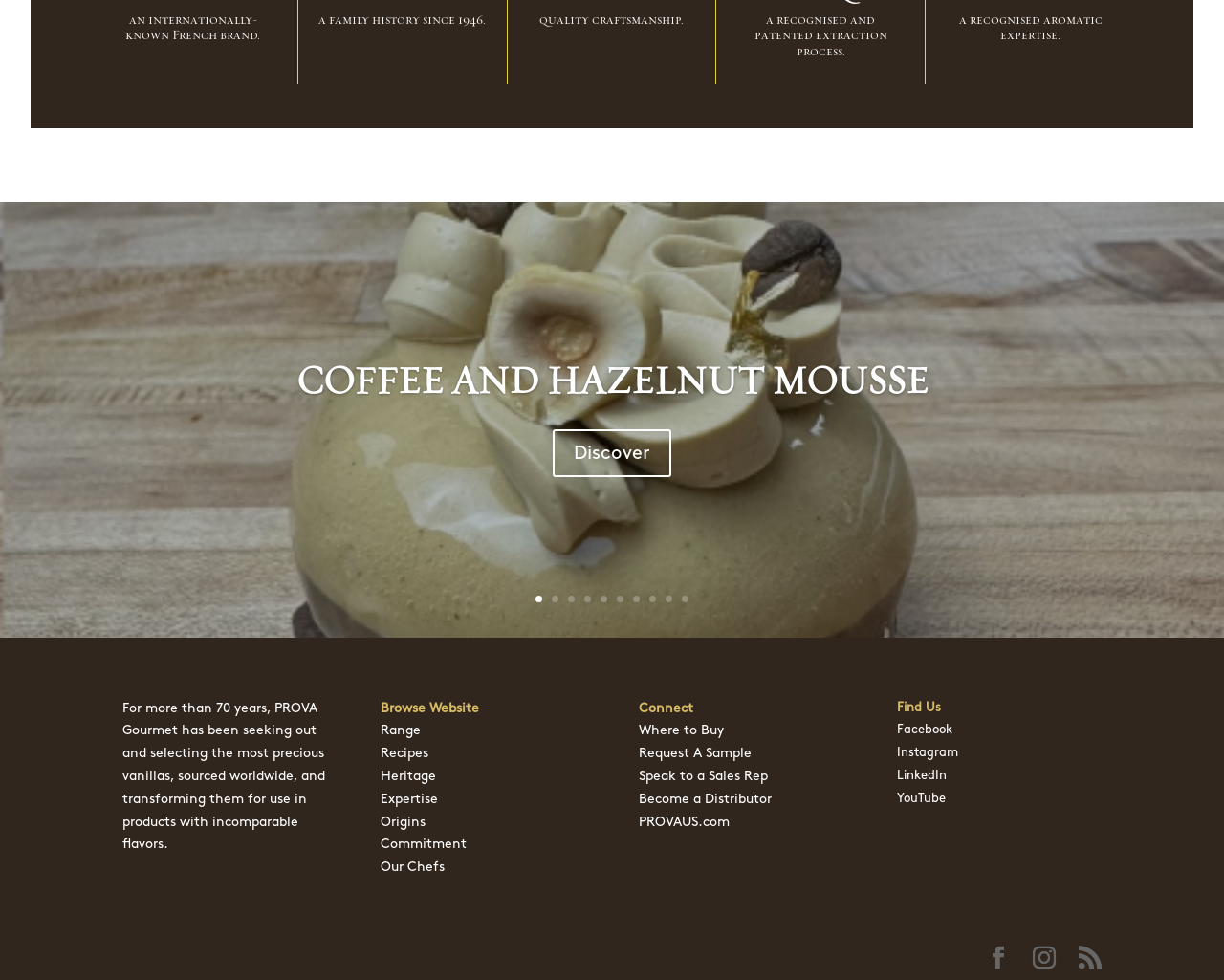Kindly determine the bounding box coordinates for the area that needs to be clicked to execute this instruction: "Browse the website".

[0.311, 0.716, 0.391, 0.728]